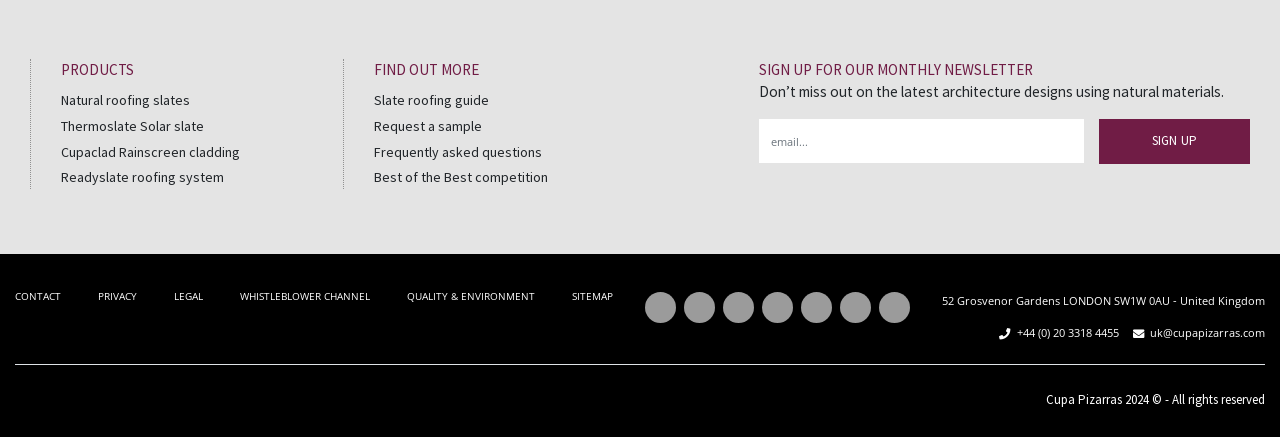What is the main category of products offered?
By examining the image, provide a one-word or phrase answer.

Roofing slates